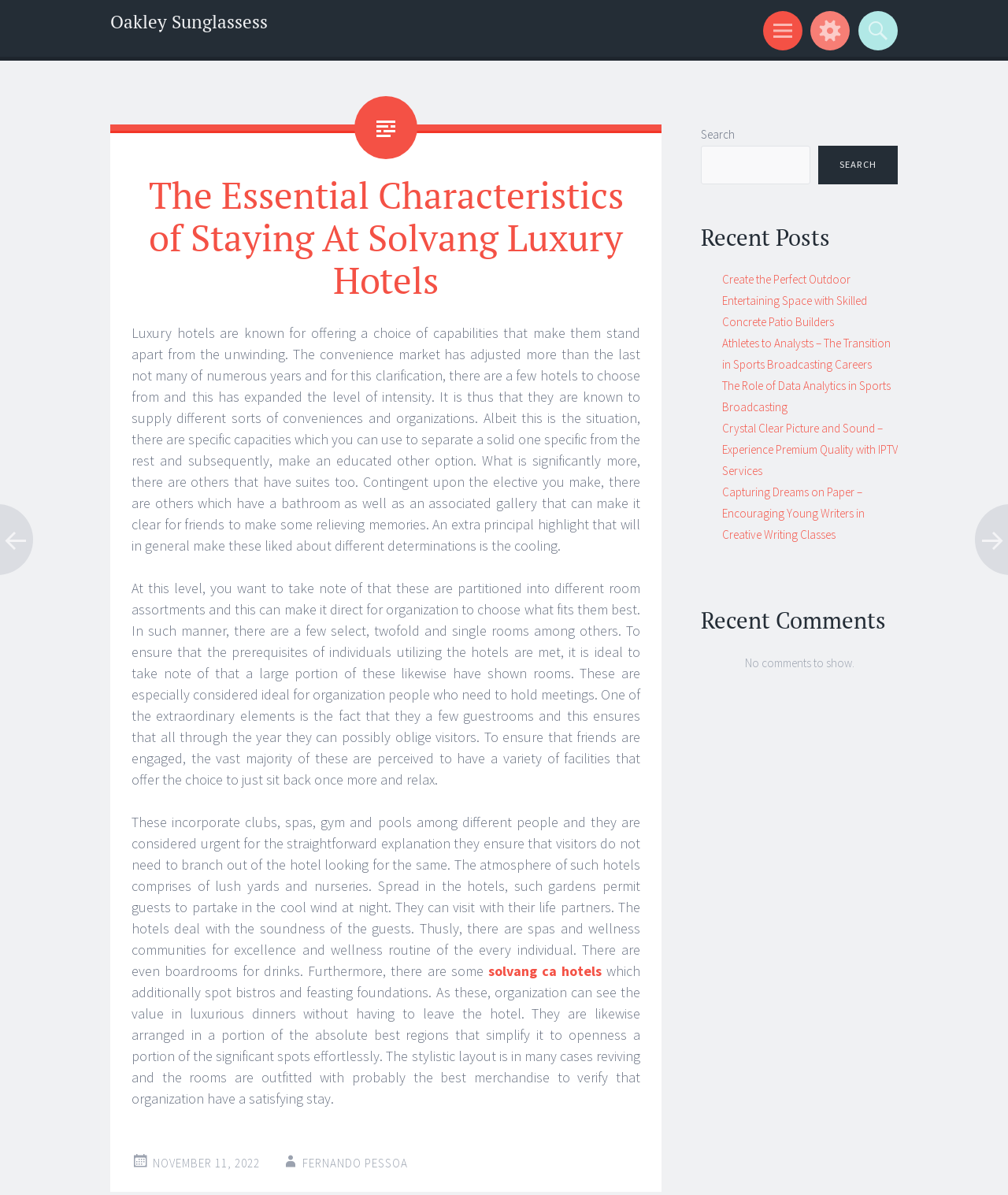What facilities are available in these hotels?
Could you give a comprehensive explanation in response to this question?

The article states that 'These incorporate clubs, spas, gym and pools among different people and they are considered urgent for the straightforward explanation they ensure that visitors do not need to branch out of the hotel looking for the same.' This shows that the hotels offer various facilities such as clubs, spas, gym, and pools.